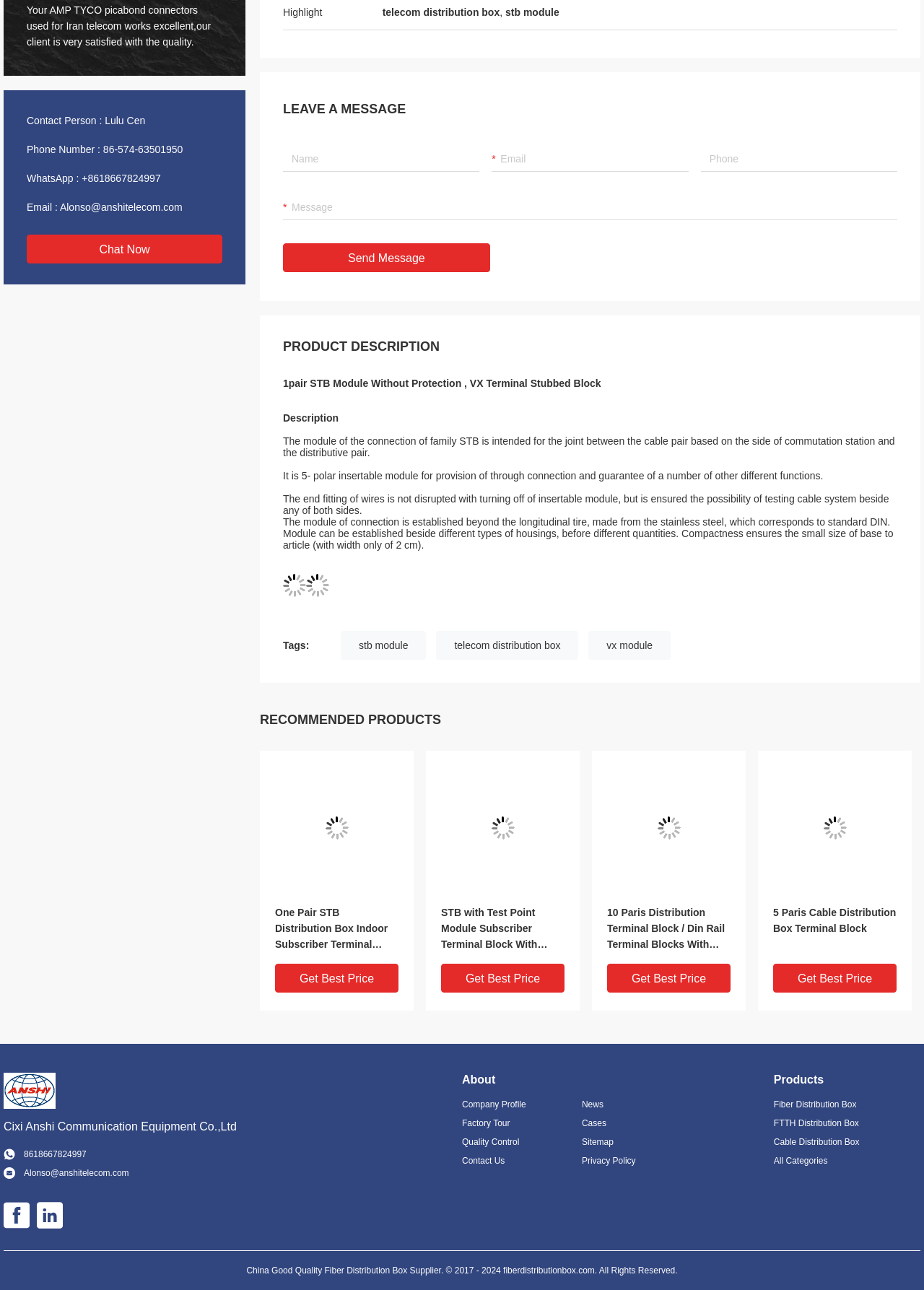Give a one-word or one-phrase response to the question:
What is the company name?

Cixi Anshi Communication Equipment Co.,Ltd